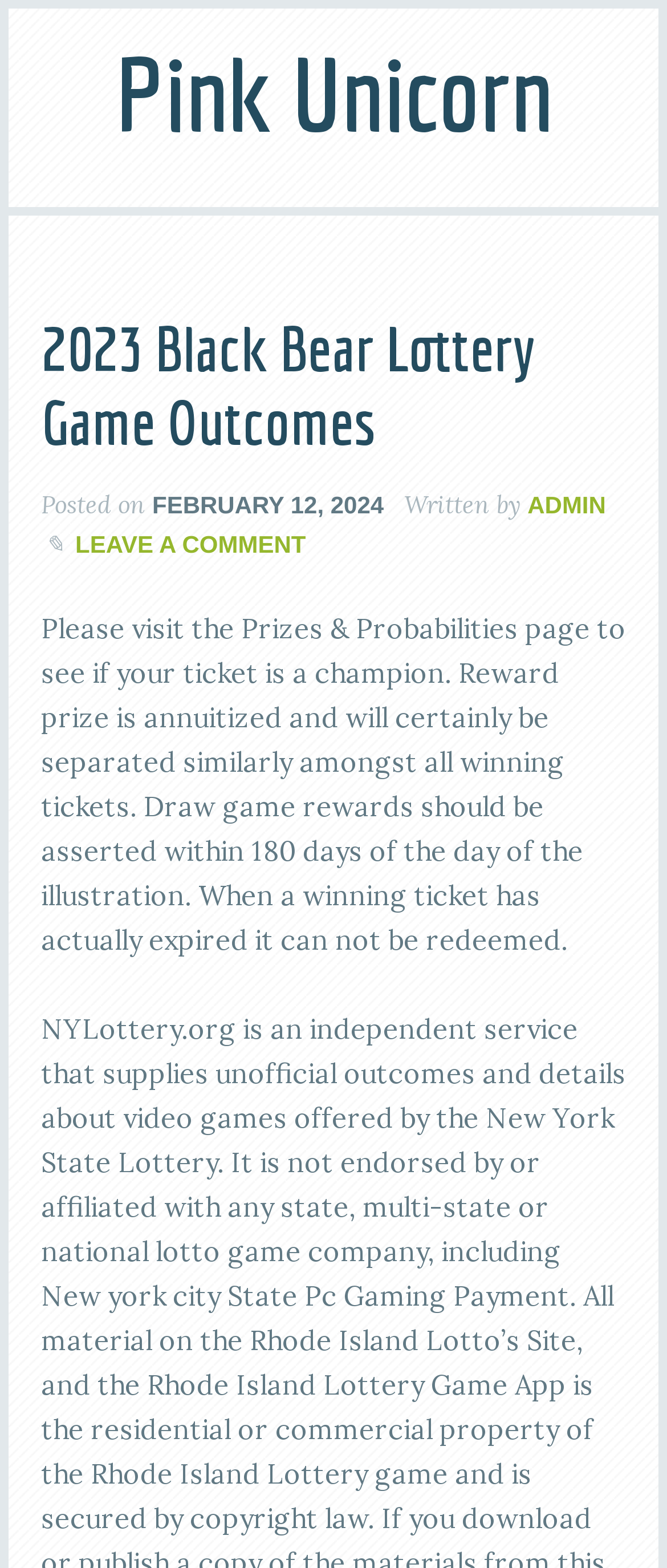Extract the bounding box coordinates of the UI element described by: "Leave a Comment". The coordinates should include four float numbers ranging from 0 to 1, e.g., [left, top, right, bottom].

[0.113, 0.338, 0.458, 0.356]